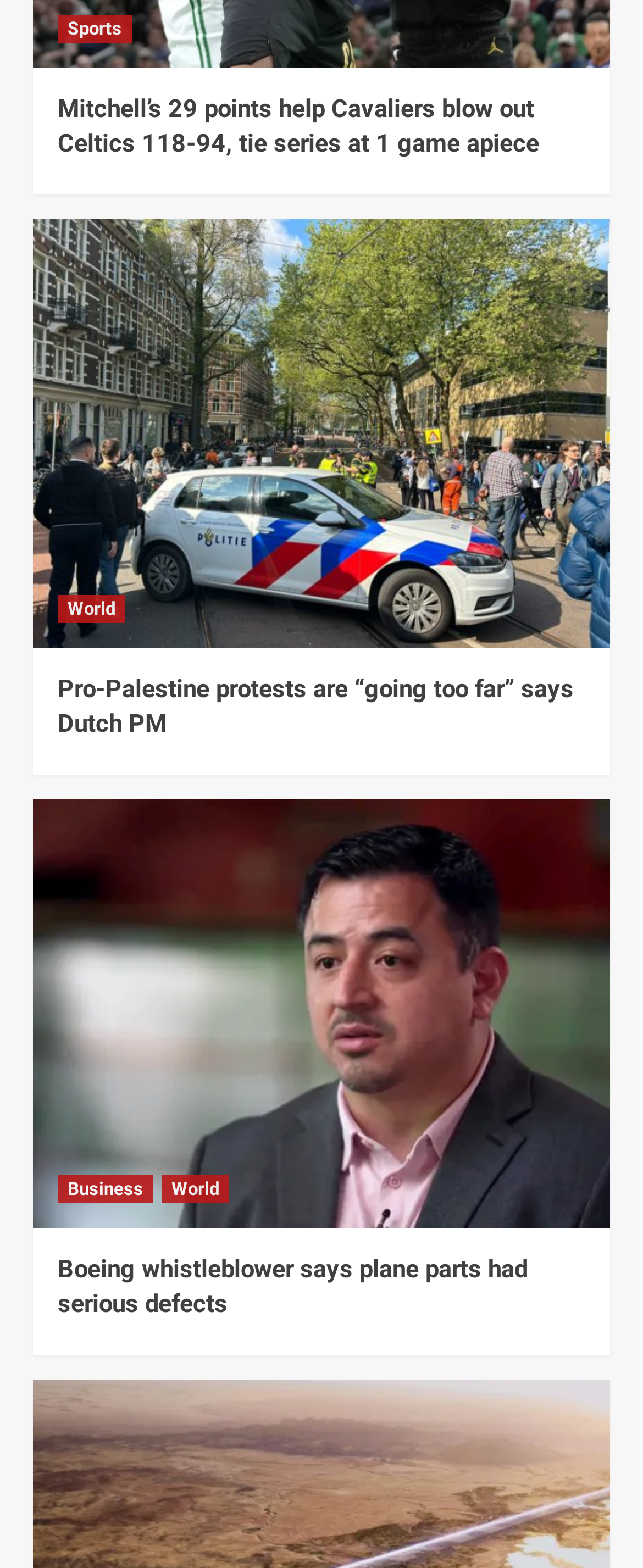Find the bounding box coordinates for the HTML element specified by: "World".

[0.251, 0.749, 0.356, 0.767]